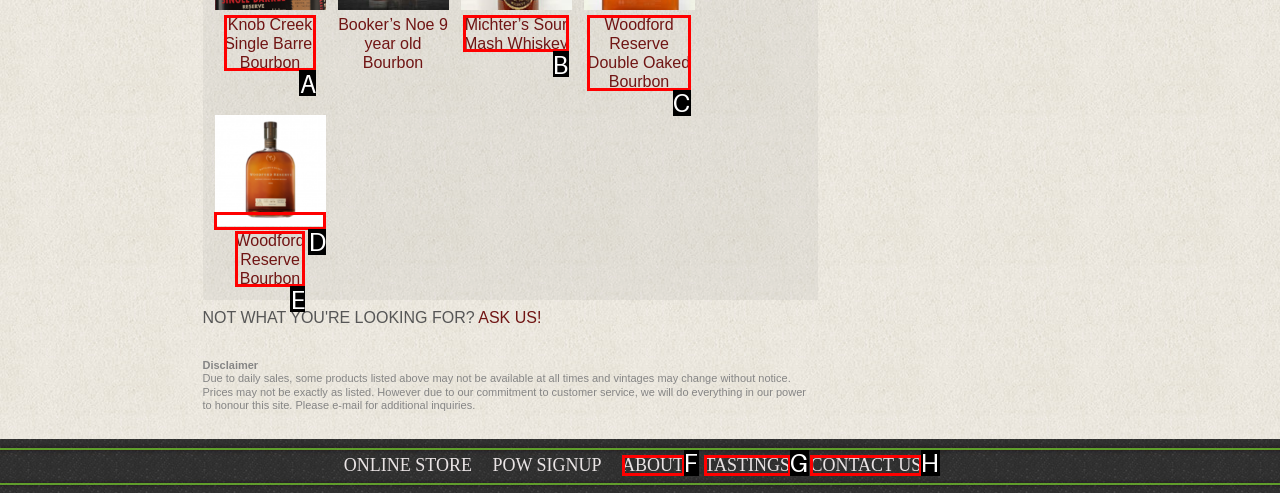Match the following description to a UI element: Tastings
Provide the letter of the matching option directly.

G